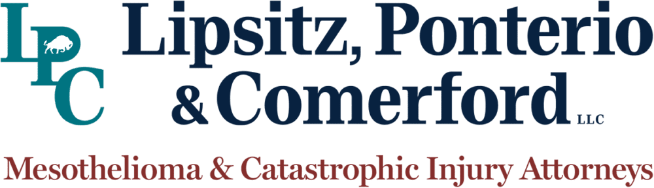From the image, can you give a detailed response to the question below:
What is the color of the tagline?

The tagline 'Mesothelioma & Catastrophic Injury Attorneys' is presented in a contrasting maroon color, which emphasizes the firm's dedication to providing legal services in these specific areas of expertise.